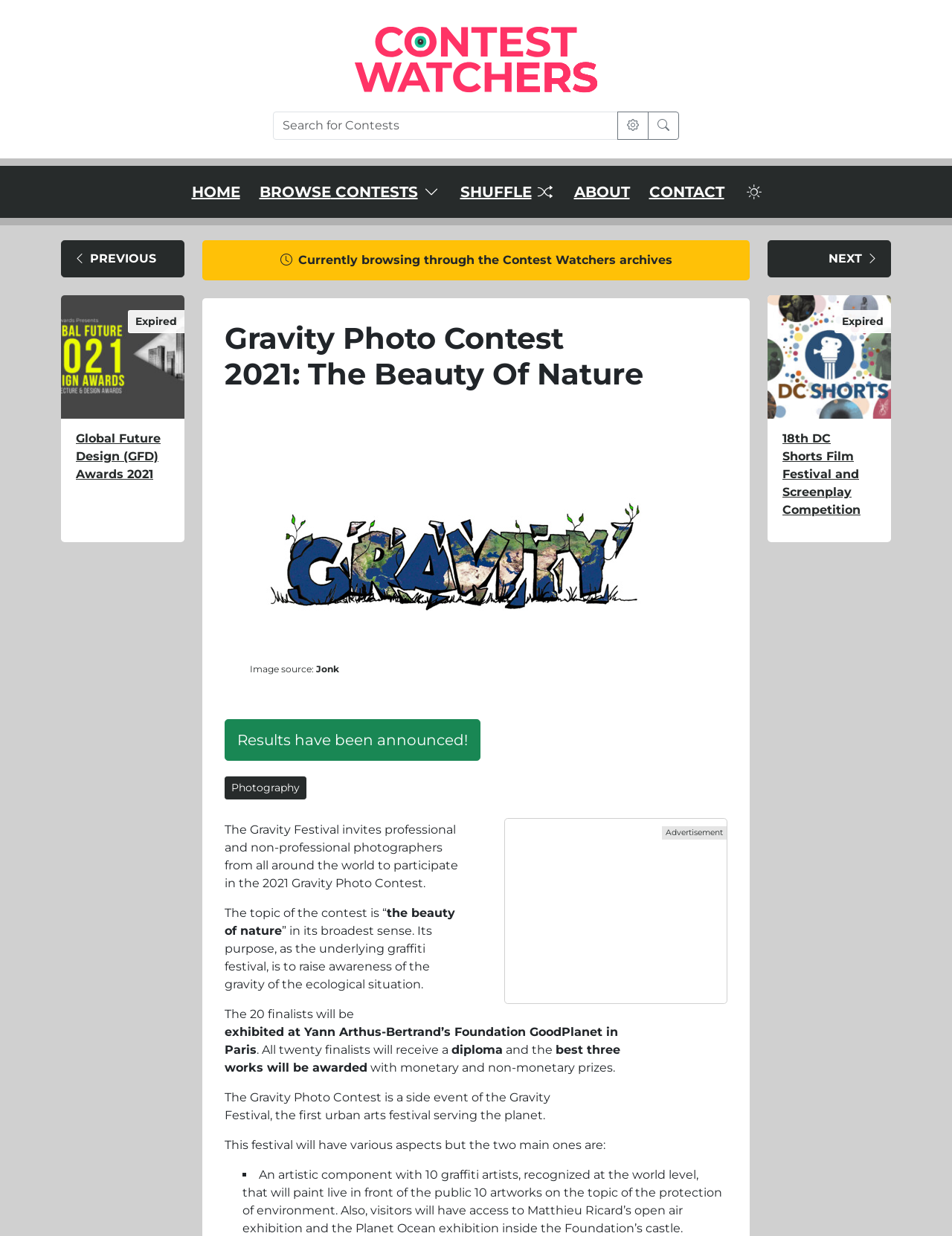Please give a concise answer to this question using a single word or phrase: 
How many graffiti artists will paint live at the festival?

10